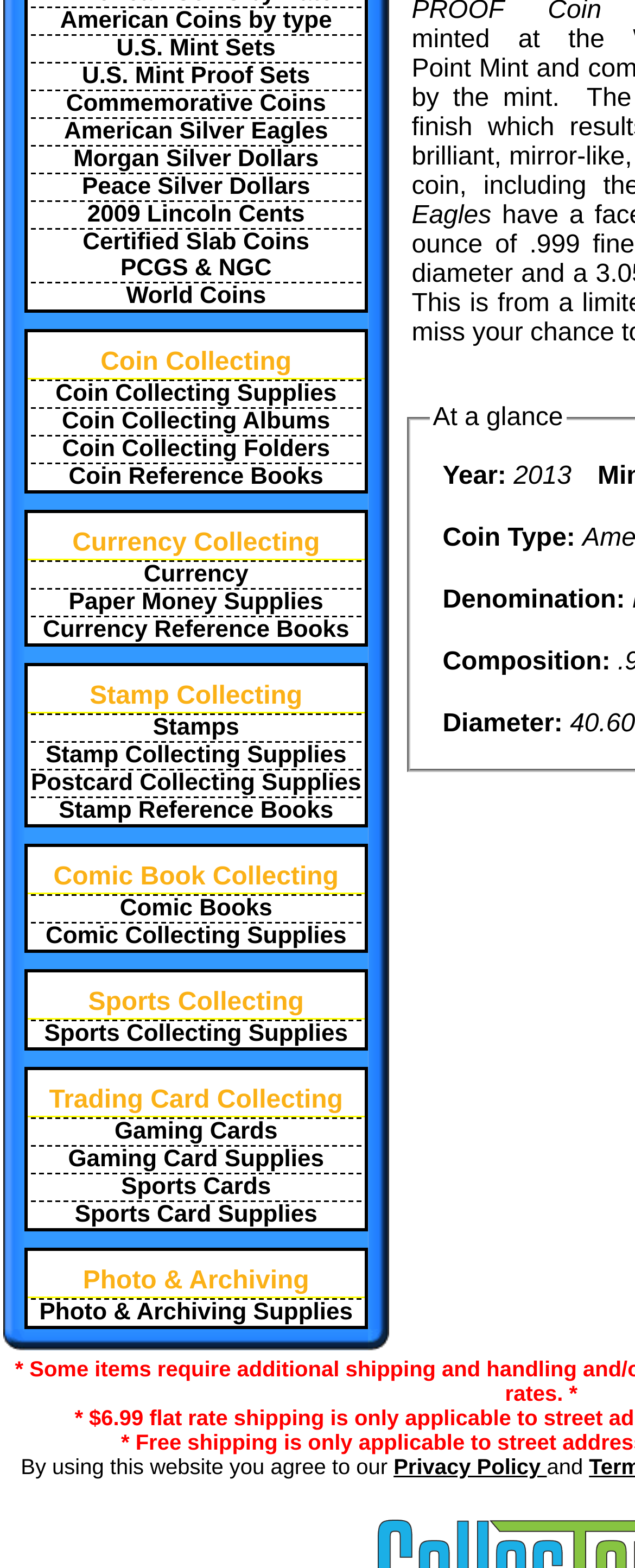Give a succinct answer to this question in a single word or phrase: 
How many links are there in the first column?

15